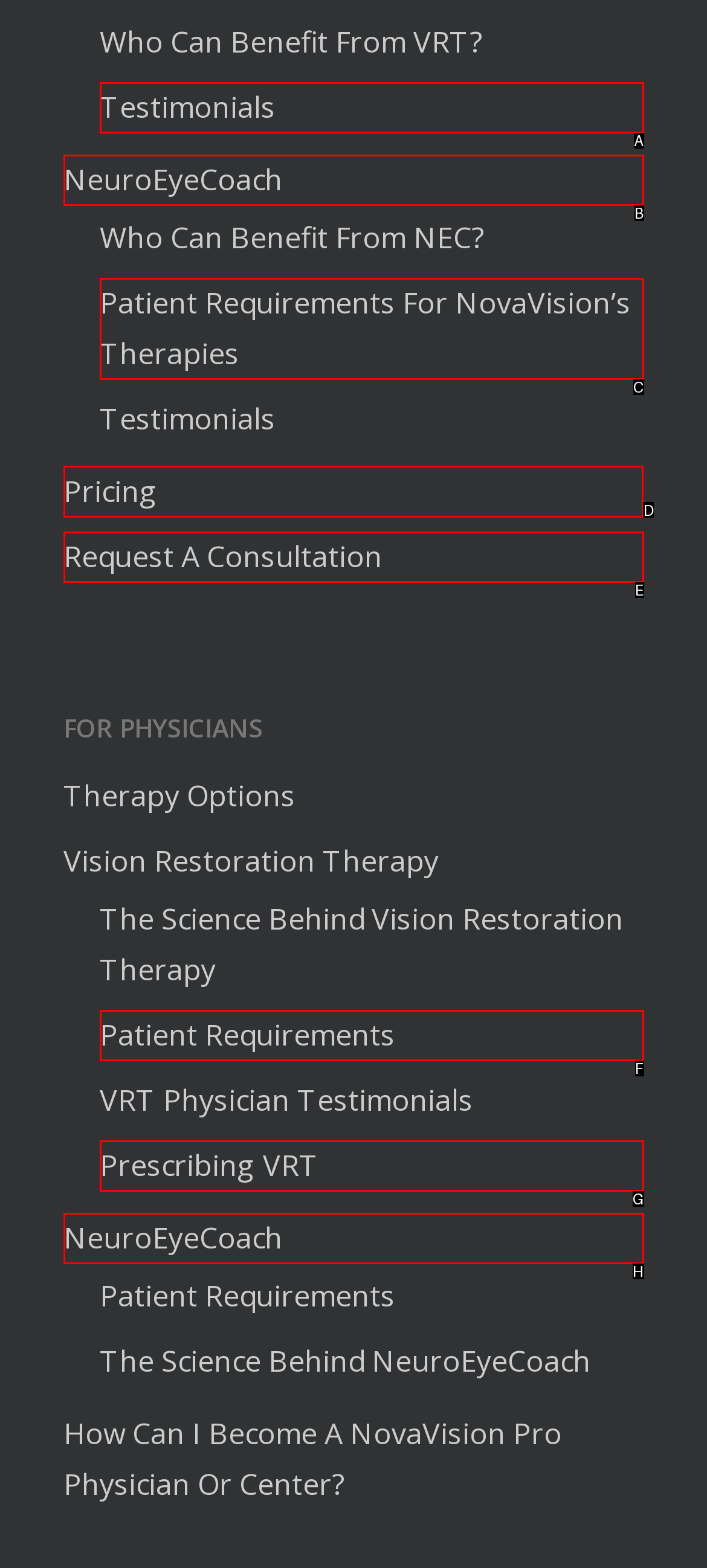Given the task: Get pricing information, point out the letter of the appropriate UI element from the marked options in the screenshot.

D